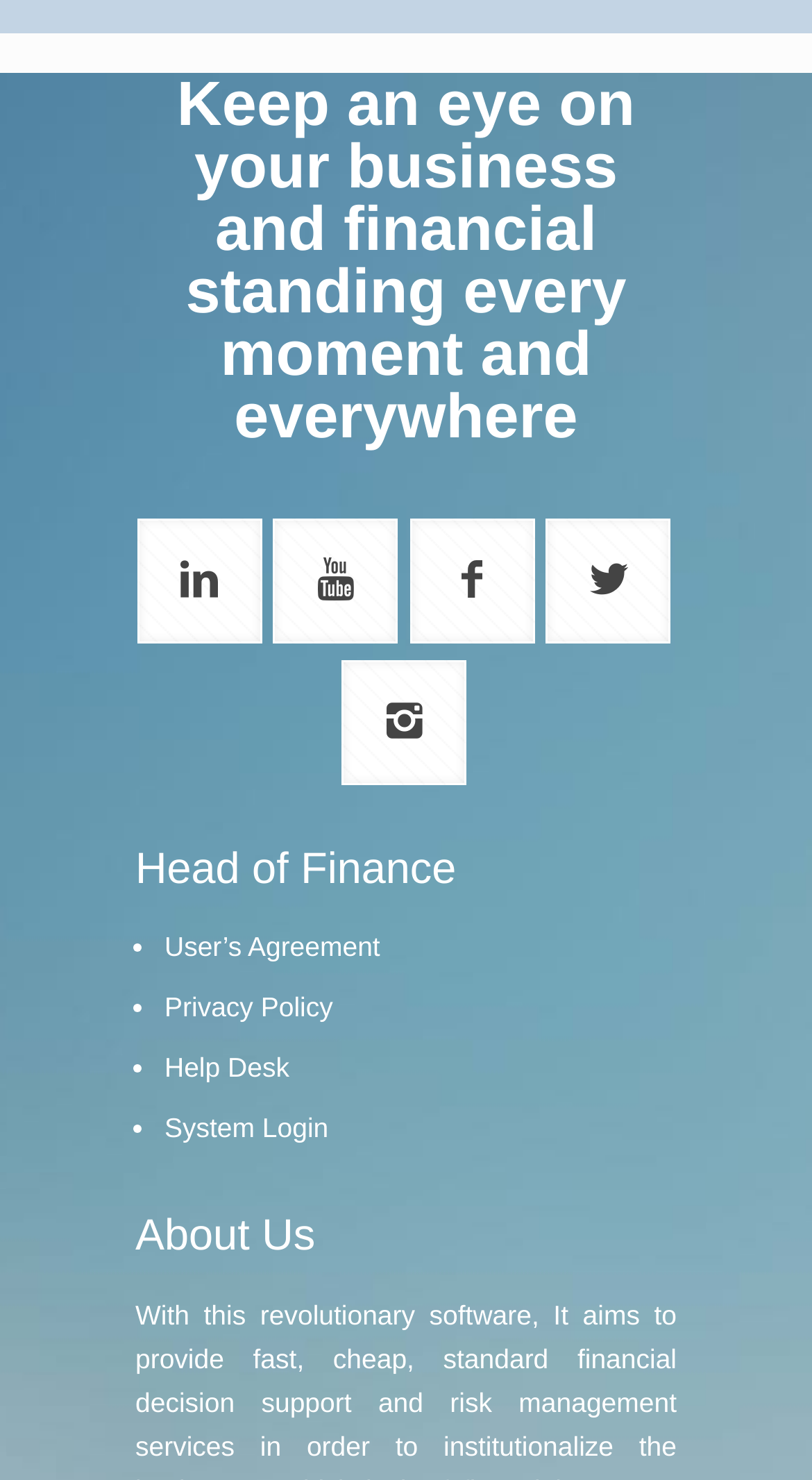Please mark the clickable region by giving the bounding box coordinates needed to complete this instruction: "View the About Us page".

[0.167, 0.818, 0.833, 0.853]